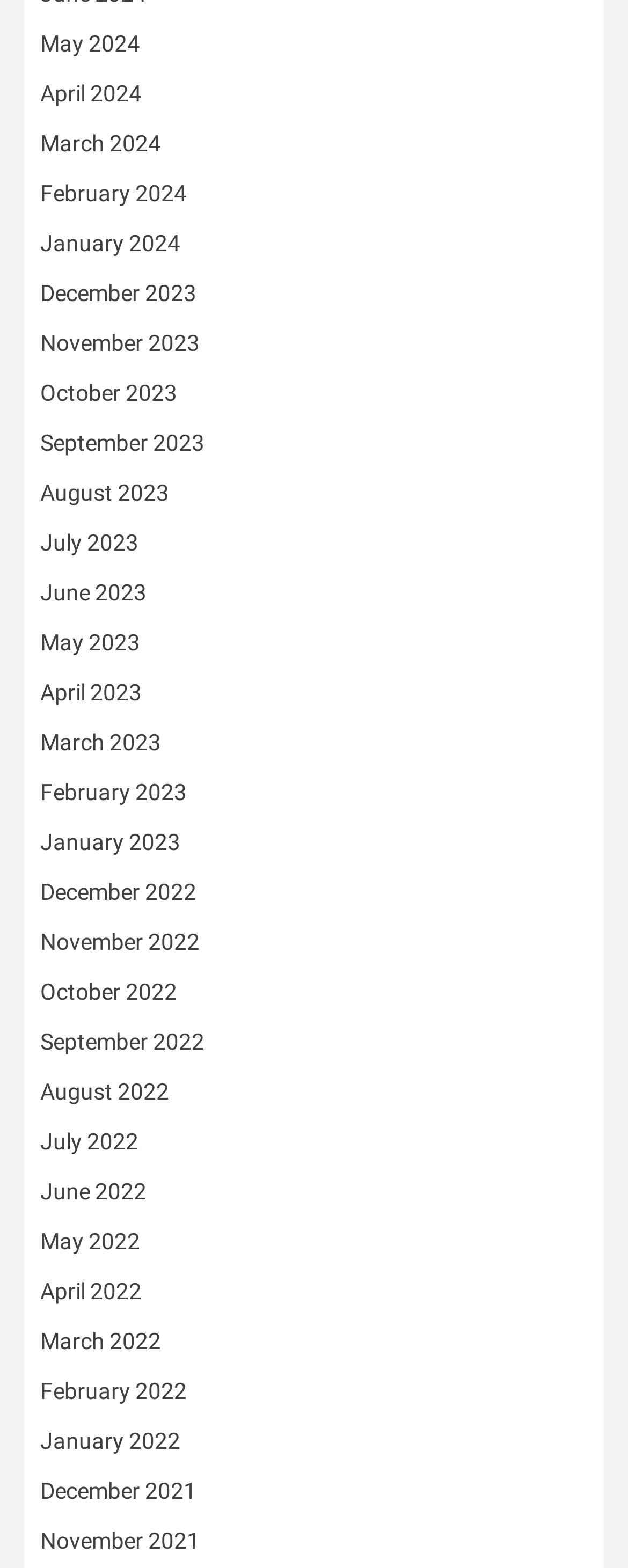Specify the bounding box coordinates of the element's area that should be clicked to execute the given instruction: "get in touch". The coordinates should be four float numbers between 0 and 1, i.e., [left, top, right, bottom].

None